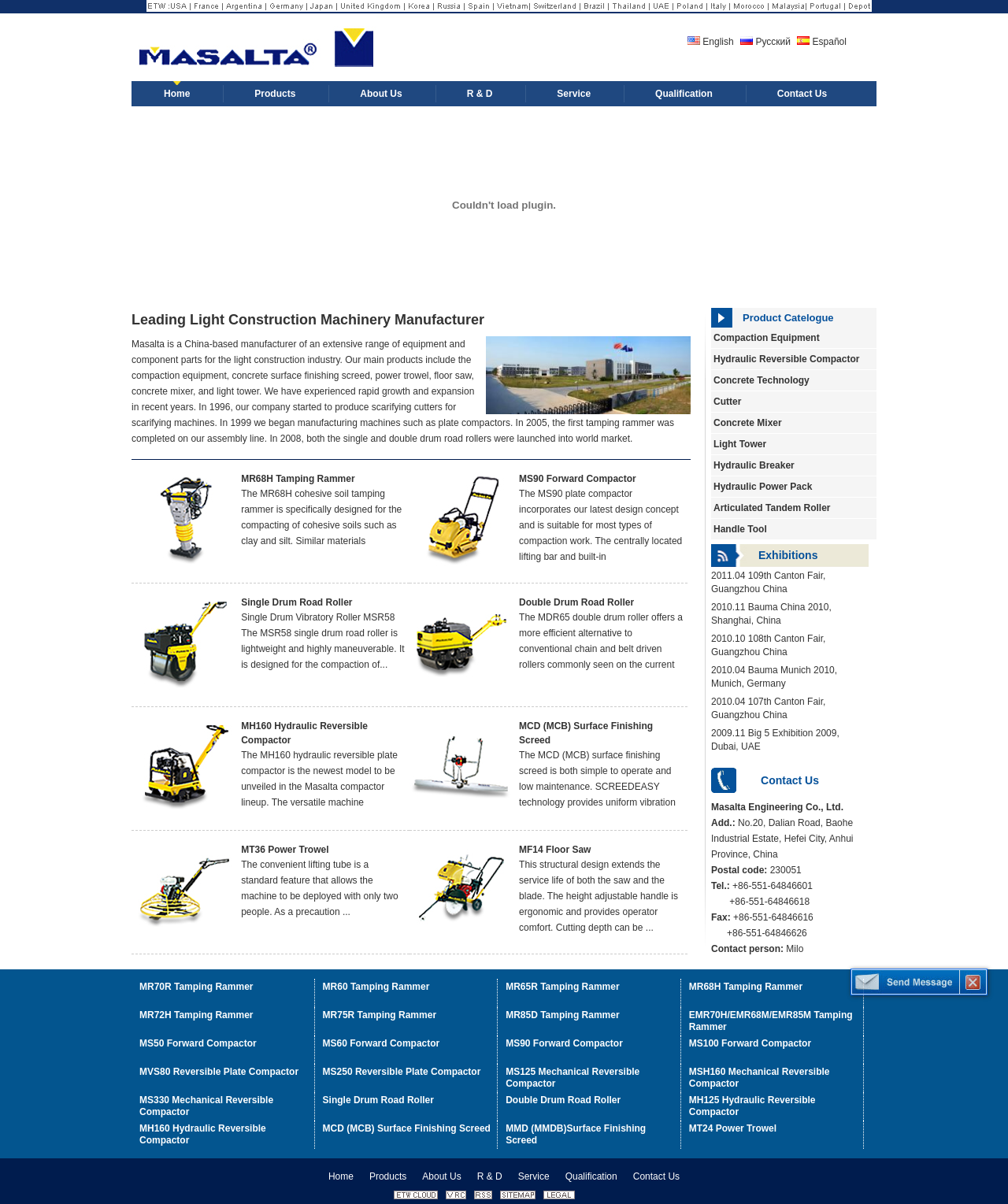Answer in one word or a short phrase: 
What is the product category of the MS90 Forward Compactor?

Compaction Equipment